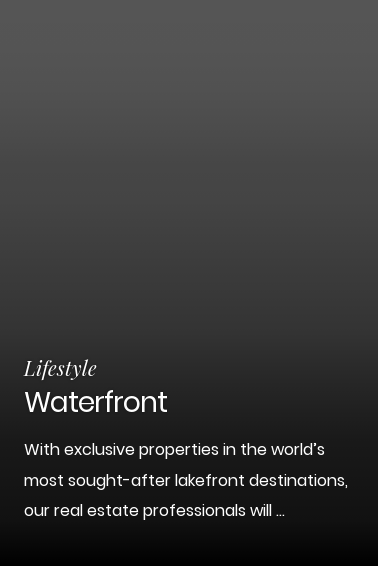Give a one-word or short phrase answer to the question: 
What is the tone of the overall design?

Elegant and luxurious